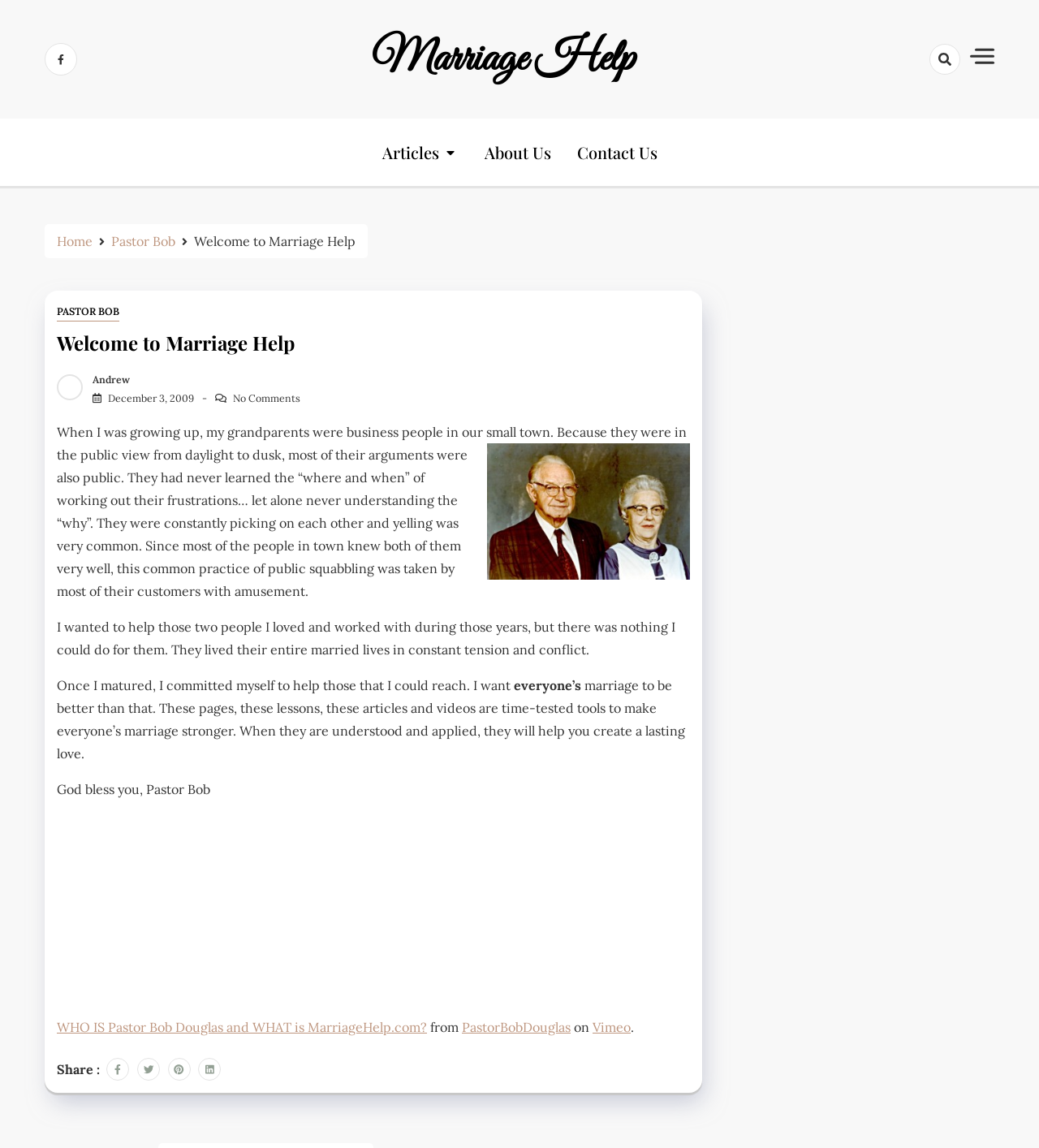Indicate the bounding box coordinates of the element that must be clicked to execute the instruction: "Click on the 'Marriage Help' link". The coordinates should be given as four float numbers between 0 and 1, i.e., [left, top, right, bottom].

[0.358, 0.027, 0.611, 0.076]